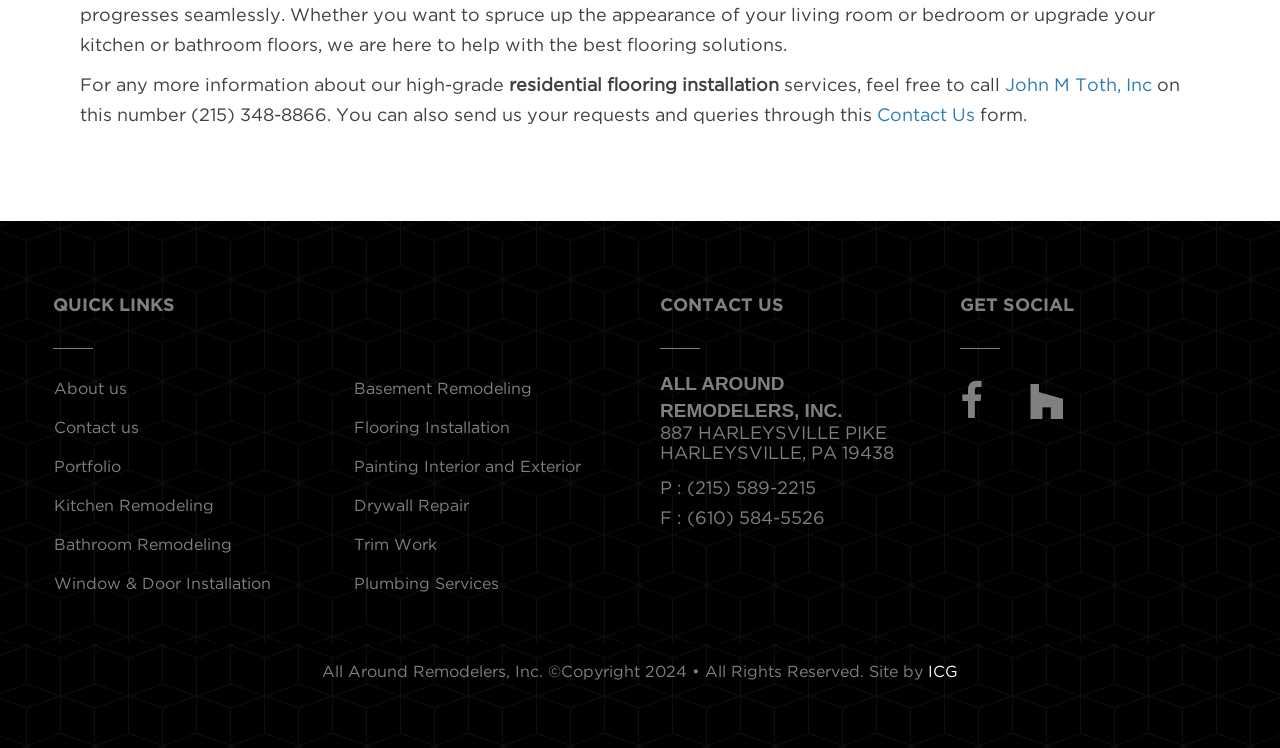What is the company's name? Based on the screenshot, please respond with a single word or phrase.

All Around Remodelers, Inc.